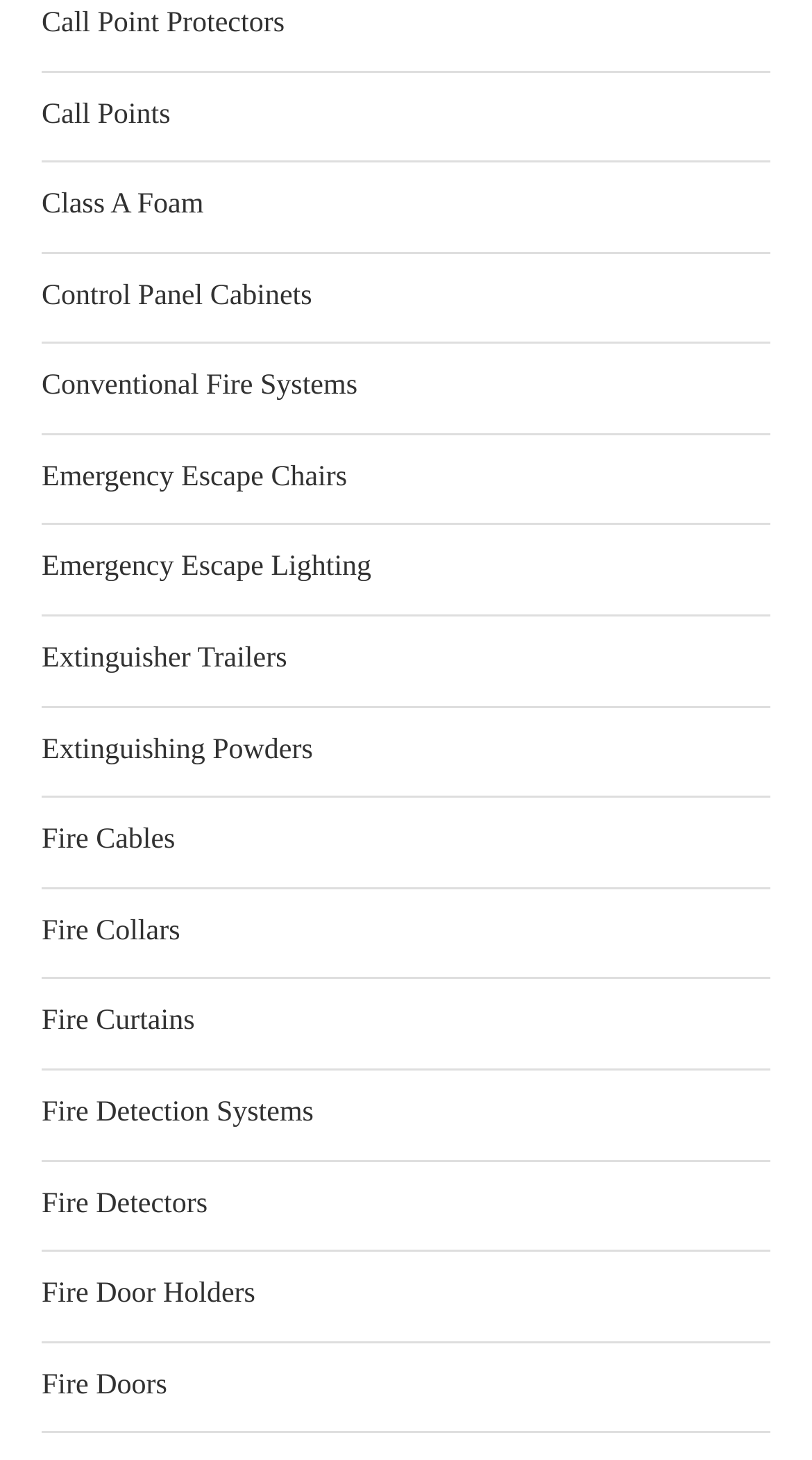Based on the provided description, "Fire Doors", find the bounding box of the corresponding UI element in the screenshot.

[0.051, 0.938, 0.206, 0.96]